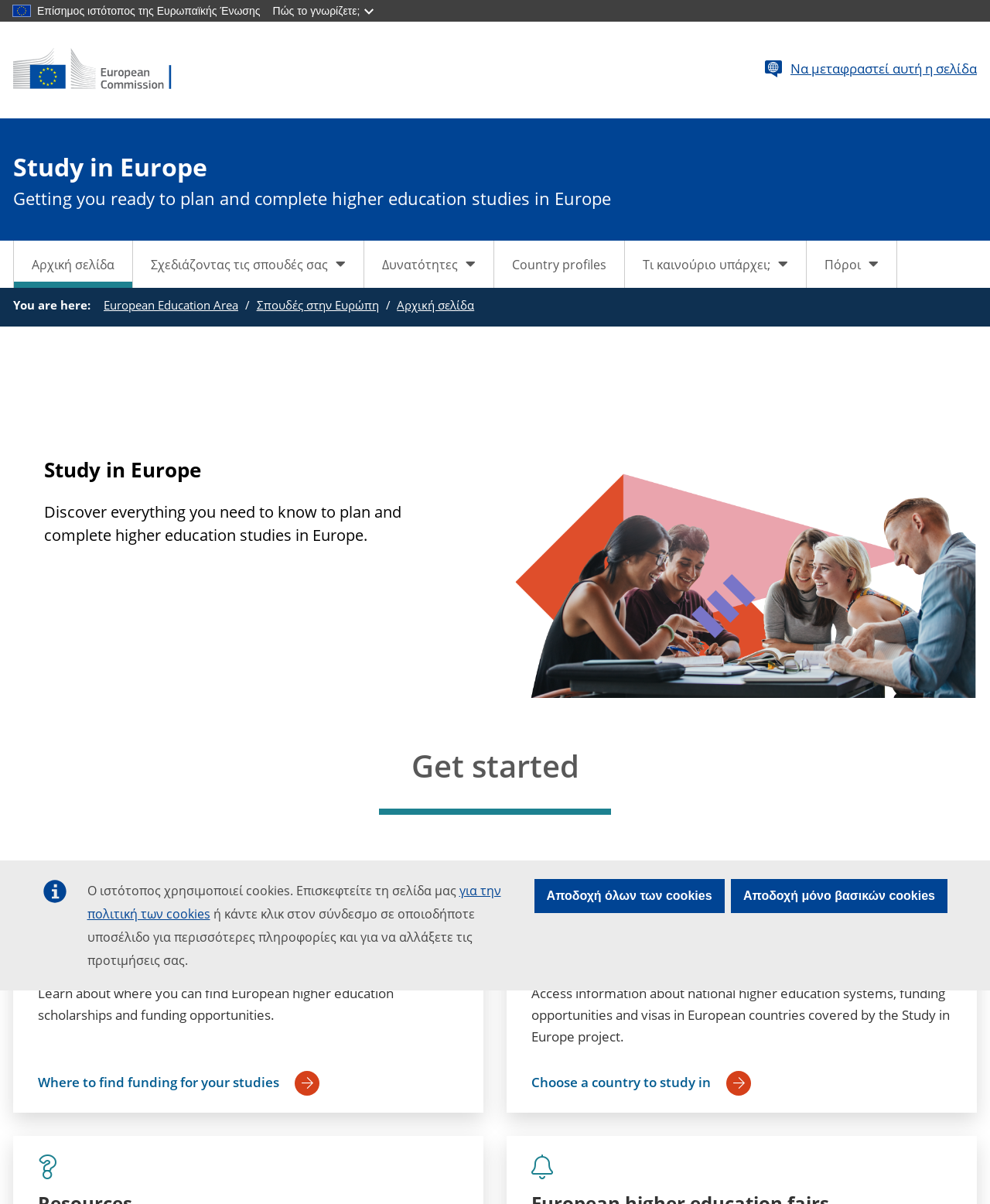Provide your answer to the question using just one word or phrase: How many main navigation categories are there?

5